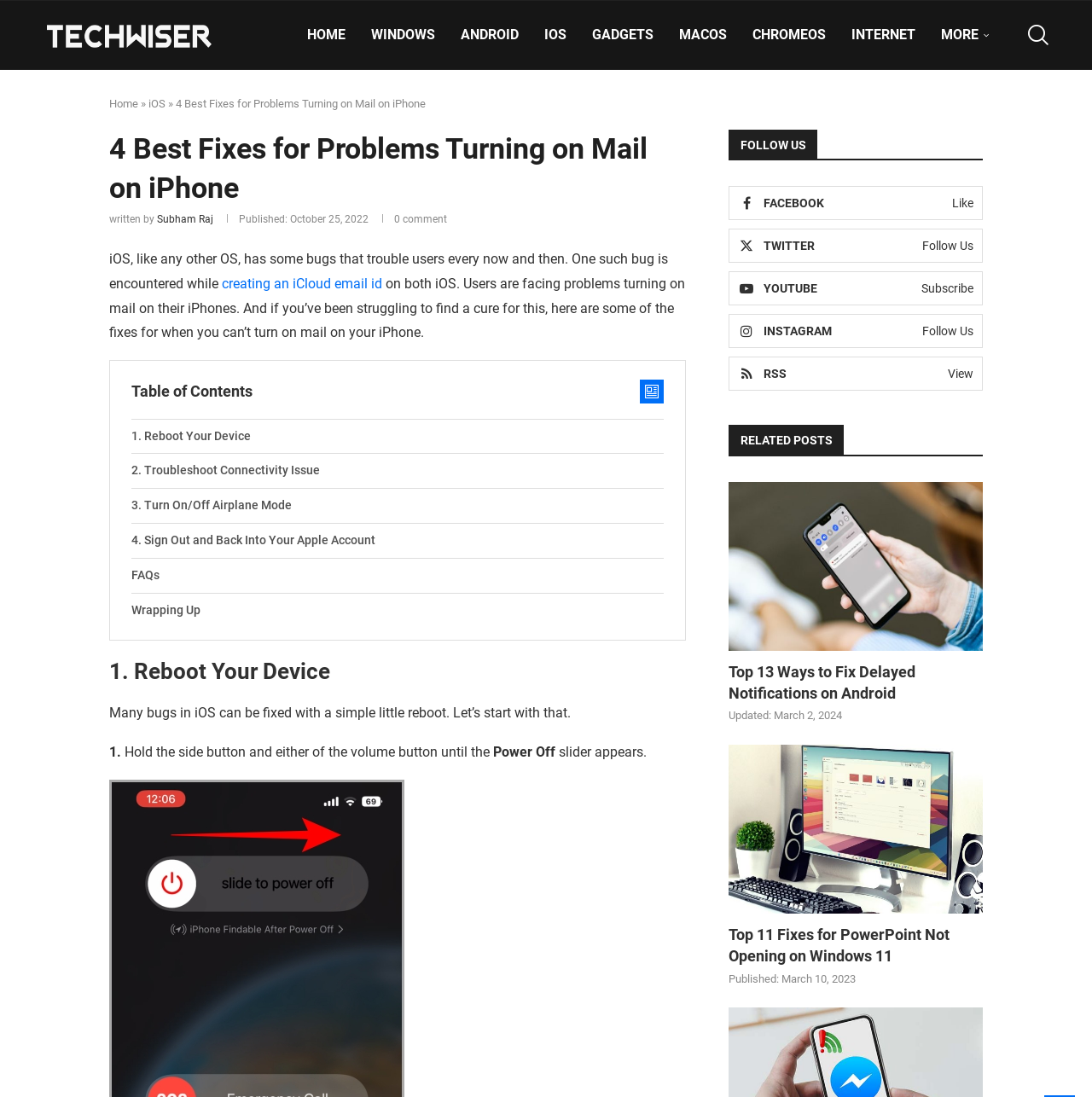Locate the bounding box coordinates of the element that needs to be clicked to carry out the instruction: "Read about WHO WE ARE". The coordinates should be given as four float numbers ranging from 0 to 1, i.e., [left, top, right, bottom].

None